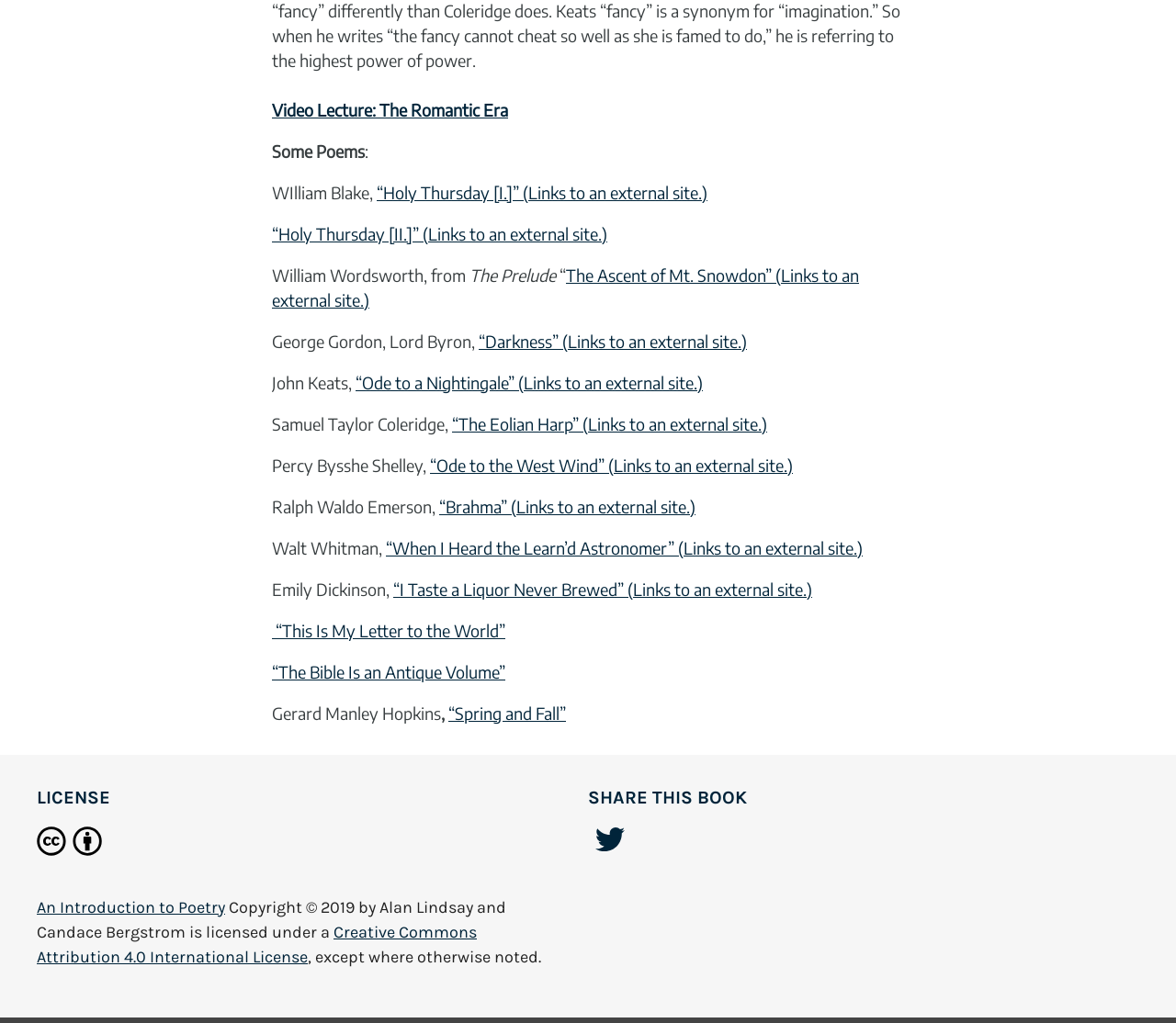Could you indicate the bounding box coordinates of the region to click in order to complete this instruction: "Share on Twitter".

[0.5, 0.808, 0.538, 0.836]